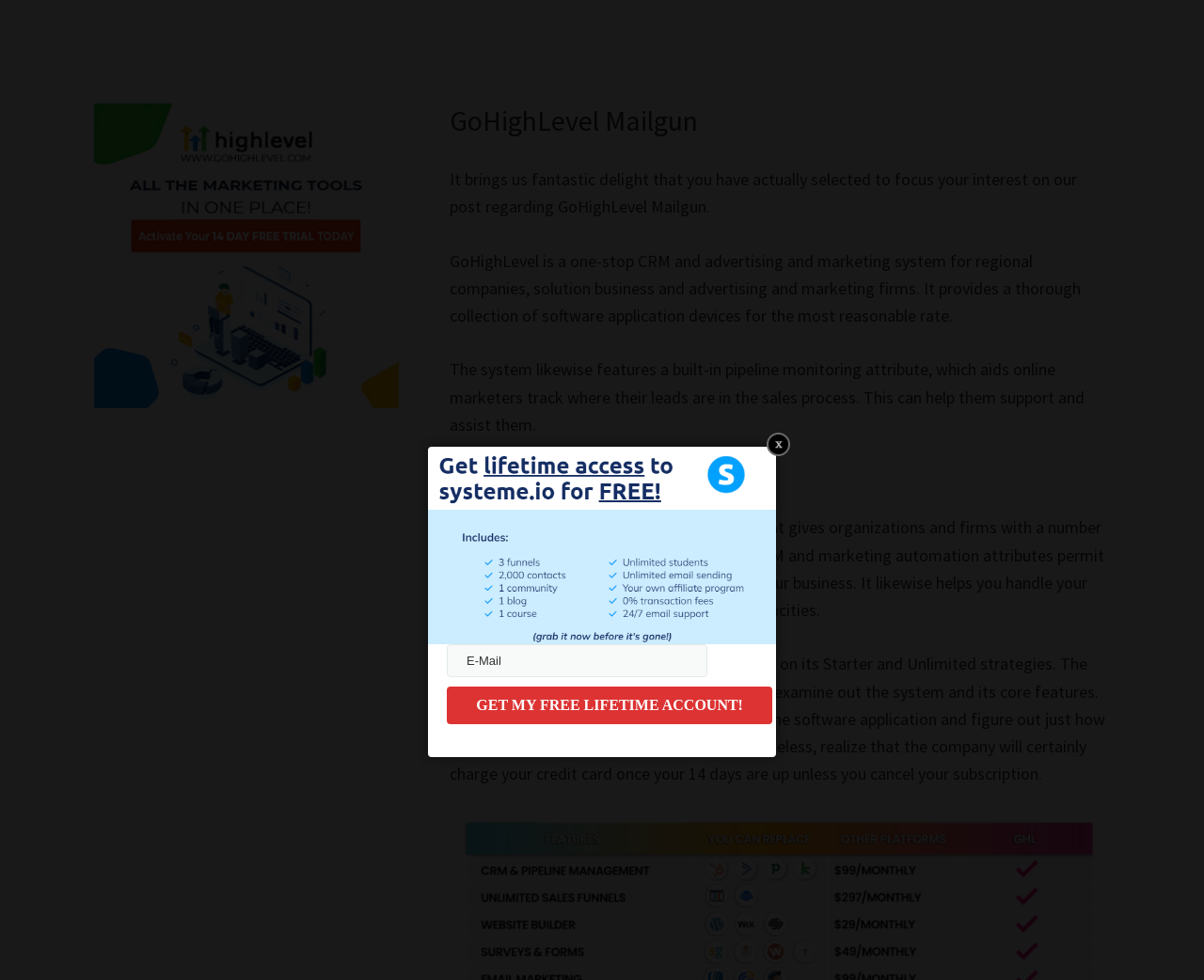What is GoHighLevel? Based on the screenshot, please respond with a single word or phrase.

A one-stop CRM and marketing system